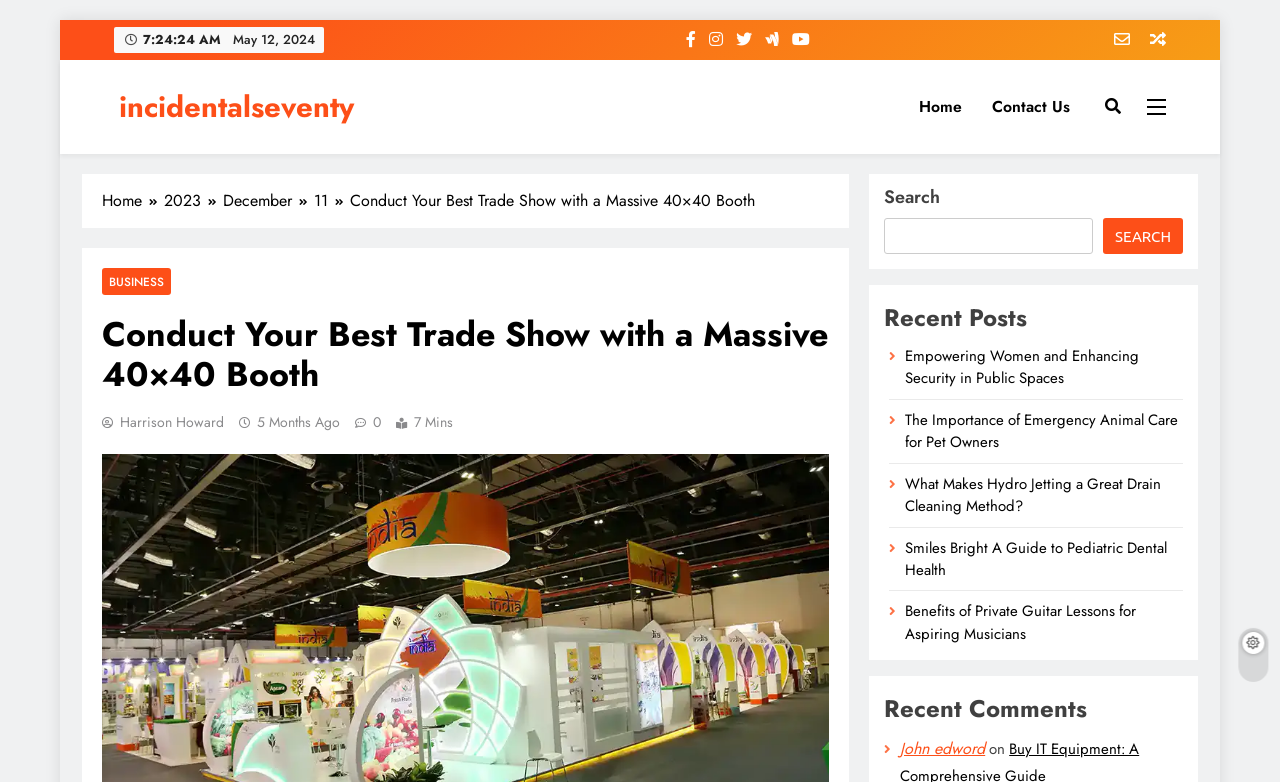Highlight the bounding box coordinates of the element that should be clicked to carry out the following instruction: "Search for something". The coordinates must be given as four float numbers ranging from 0 to 1, i.e., [left, top, right, bottom].

[0.691, 0.279, 0.854, 0.325]